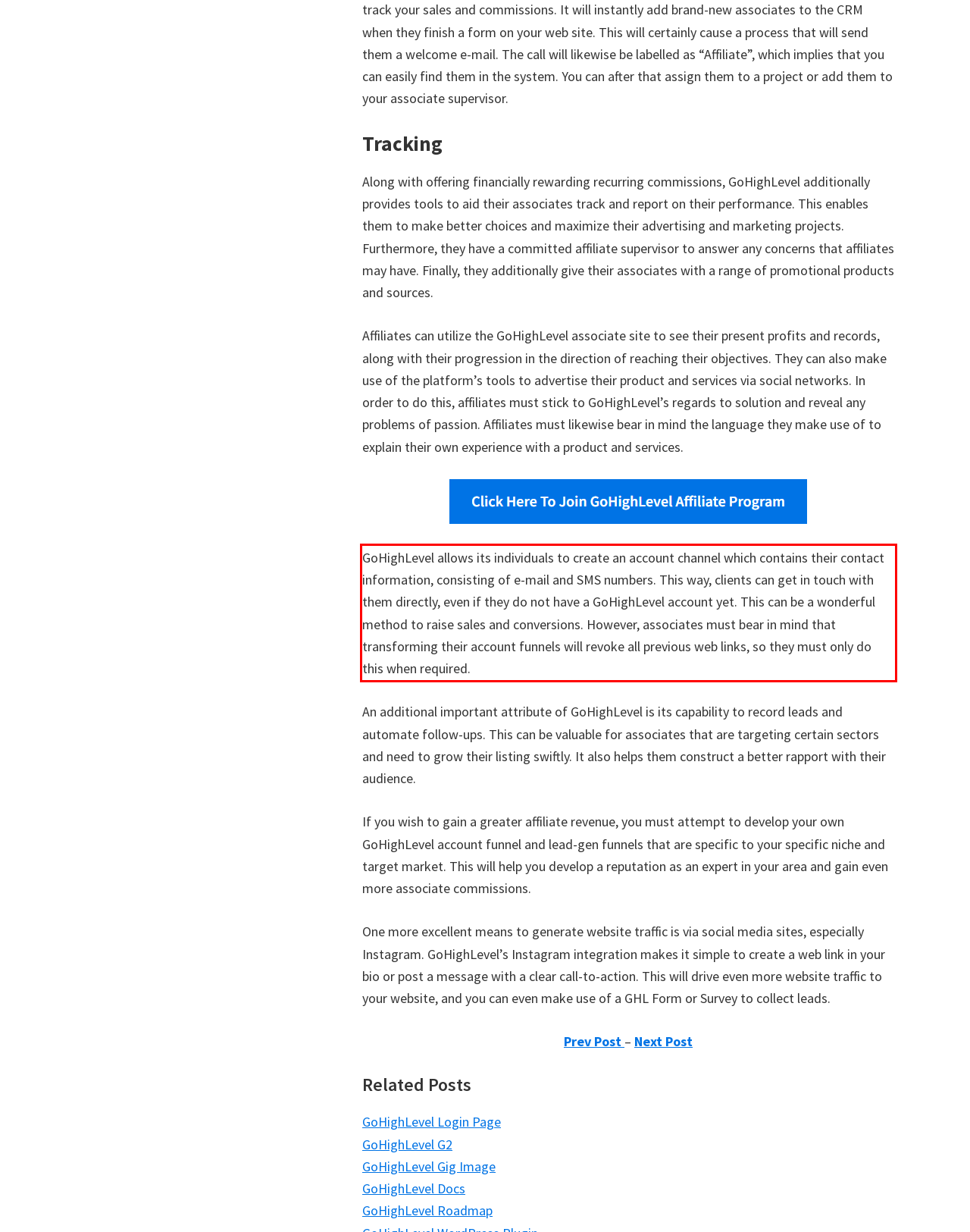There is a UI element on the webpage screenshot marked by a red bounding box. Extract and generate the text content from within this red box.

GoHighLevel allows its individuals to create an account channel which contains their contact information, consisting of e-mail and SMS numbers. This way, clients can get in touch with them directly, even if they do not have a GoHighLevel account yet. This can be a wonderful method to raise sales and conversions. However, associates must bear in mind that transforming their account funnels will revoke all previous web links, so they must only do this when required. GoHighLevel Vs LinkTree